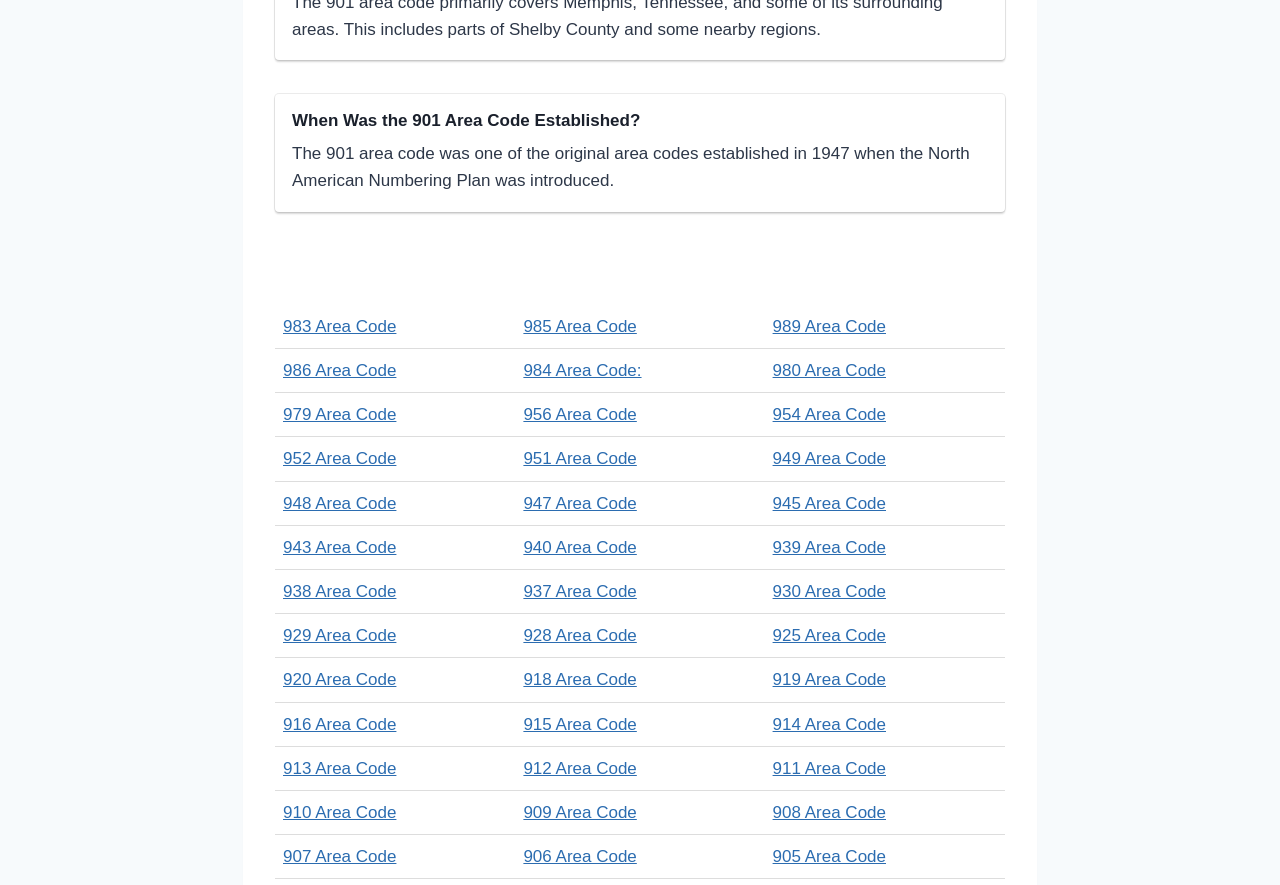Please find the bounding box coordinates for the clickable element needed to perform this instruction: "Click 985 Area Code".

[0.409, 0.358, 0.498, 0.379]